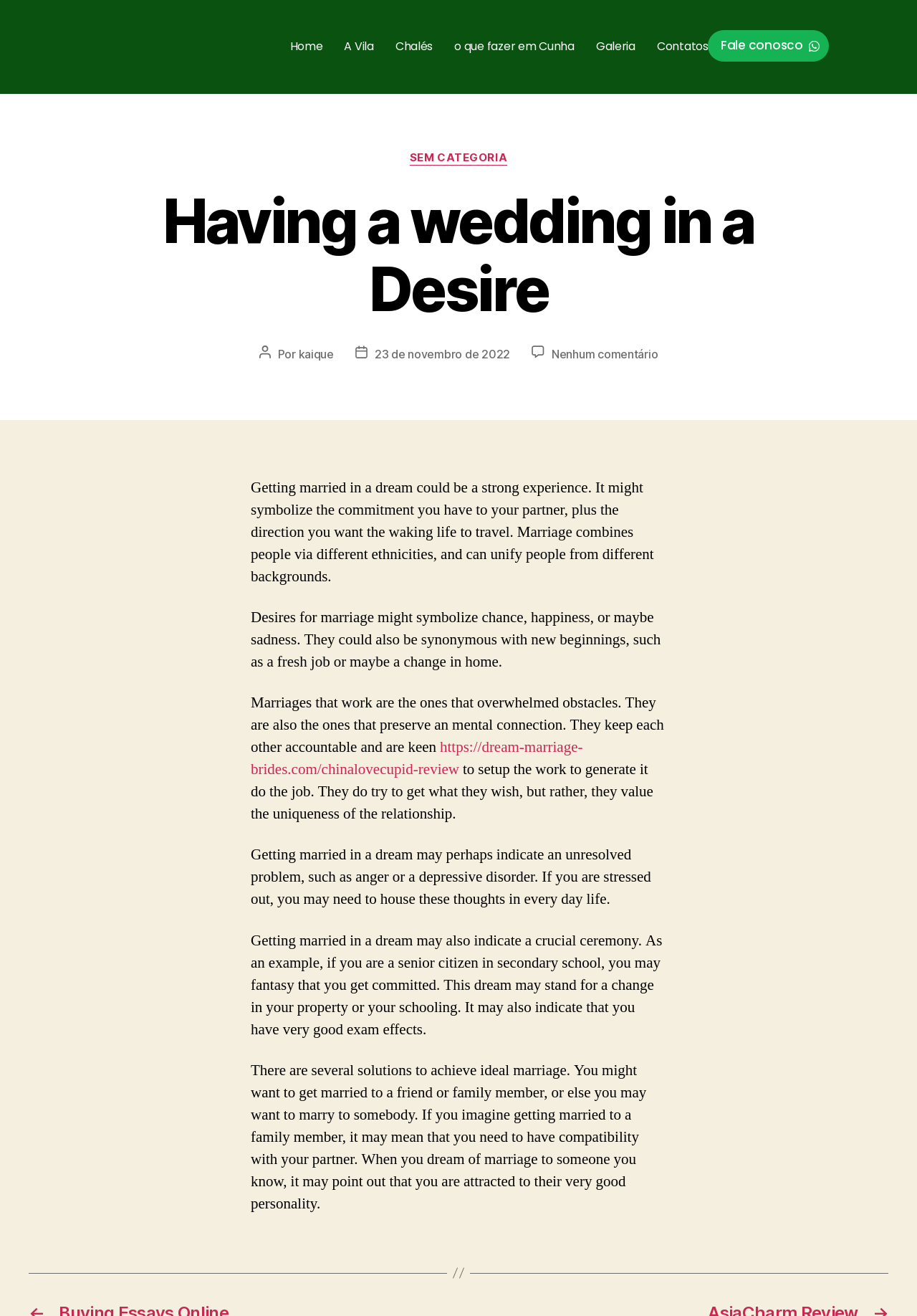Write an elaborate caption that captures the essence of the webpage.

The webpage is about having a wedding in a desire, specifically at Vila Cósmica. At the top, there is a navigation menu with links to "Home", "A Vila", "Chalés", "o que fazer em Cunha", "Galeria", "Contatos", and "Fale conosco". 

Below the navigation menu, there is a header section with a title "Having a wedding in a Desire" and a link to "SEM CATEGORIA". The main content of the webpage is divided into several paragraphs. The first paragraph explains that getting married in a dream could symbolize commitment and direction in life. The second paragraph discusses the possible meanings of dreams about marriage, including chance, happiness, or sadness. 

The following paragraphs elaborate on the importance of overcoming obstacles in a marriage, the value of uniqueness in a relationship, and the possible indication of unresolved problems or crucial ceremonies in dreams about marriage. There are also links to external resources, such as a review of a dating website. The webpage has a total of 7 links, 11 static text elements, and 1 header element.